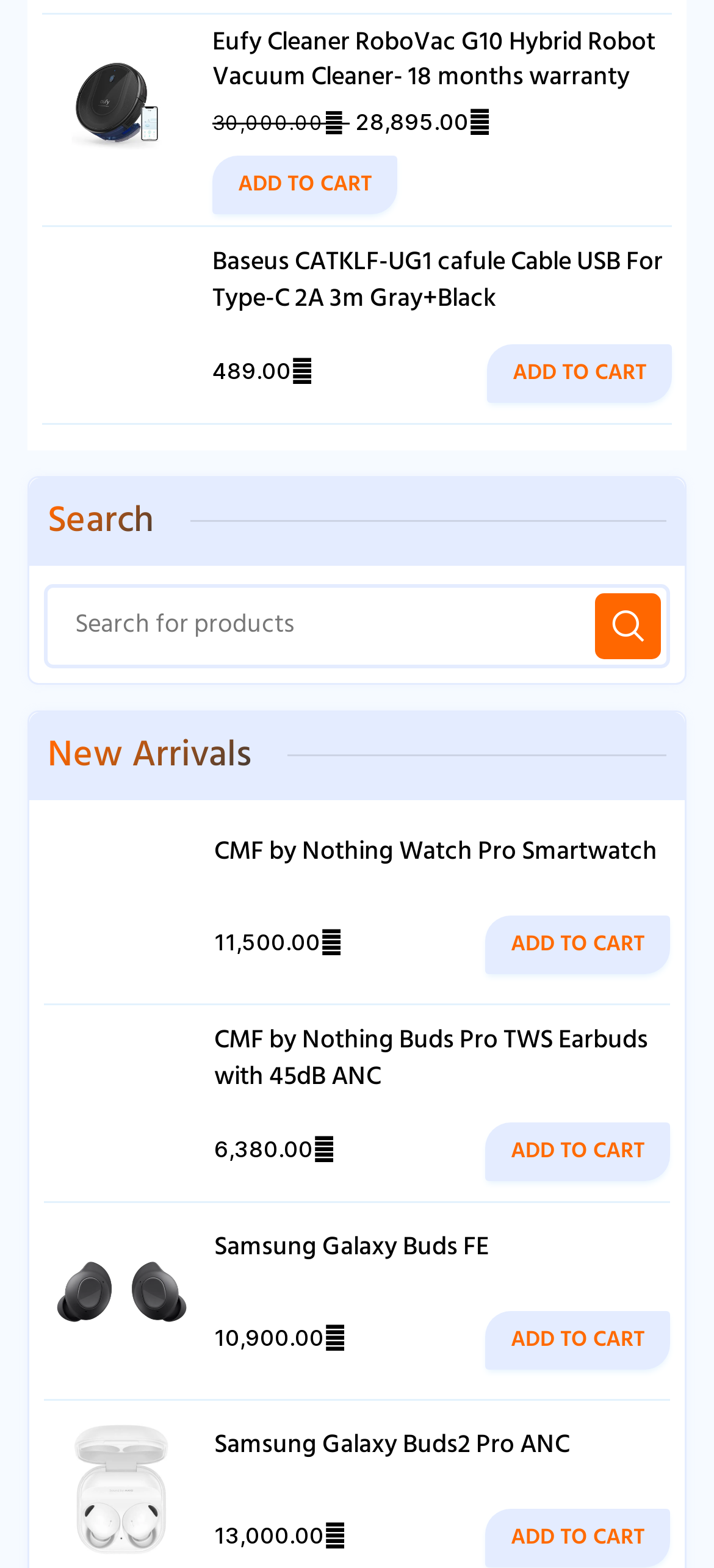Please pinpoint the bounding box coordinates for the region I should click to adhere to this instruction: "Explore New Arrivals".

[0.067, 0.466, 0.351, 0.498]